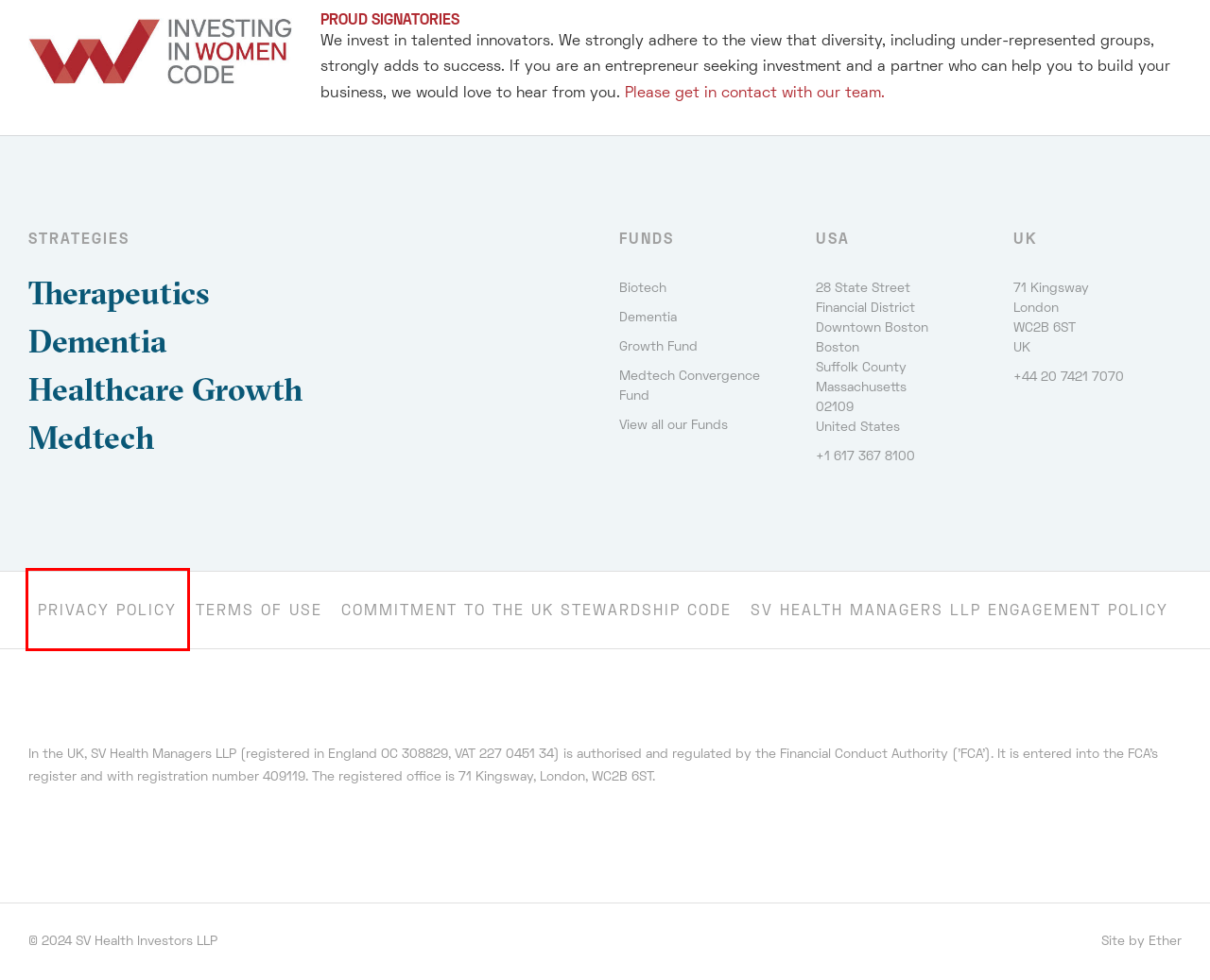With the provided screenshot showing a webpage and a red bounding box, determine which webpage description best fits the new page that appears after clicking the element inside the red box. Here are the options:
A. Commitment to the UK Stewardship Code - SV Health Investors
B. Contact - SV Health Investors
C. Web Design & Mobile App Digital Agency Kent | Ether Creative
D. Strategy - SV Health Investors
E. SV Health Managers LLP Engagement Policy - SV Health Investors
F. Terms of Use - SV Health Investors
G. Growth Fund - SV Health Investors
H. Privacy Policy - SV Health Investors

H